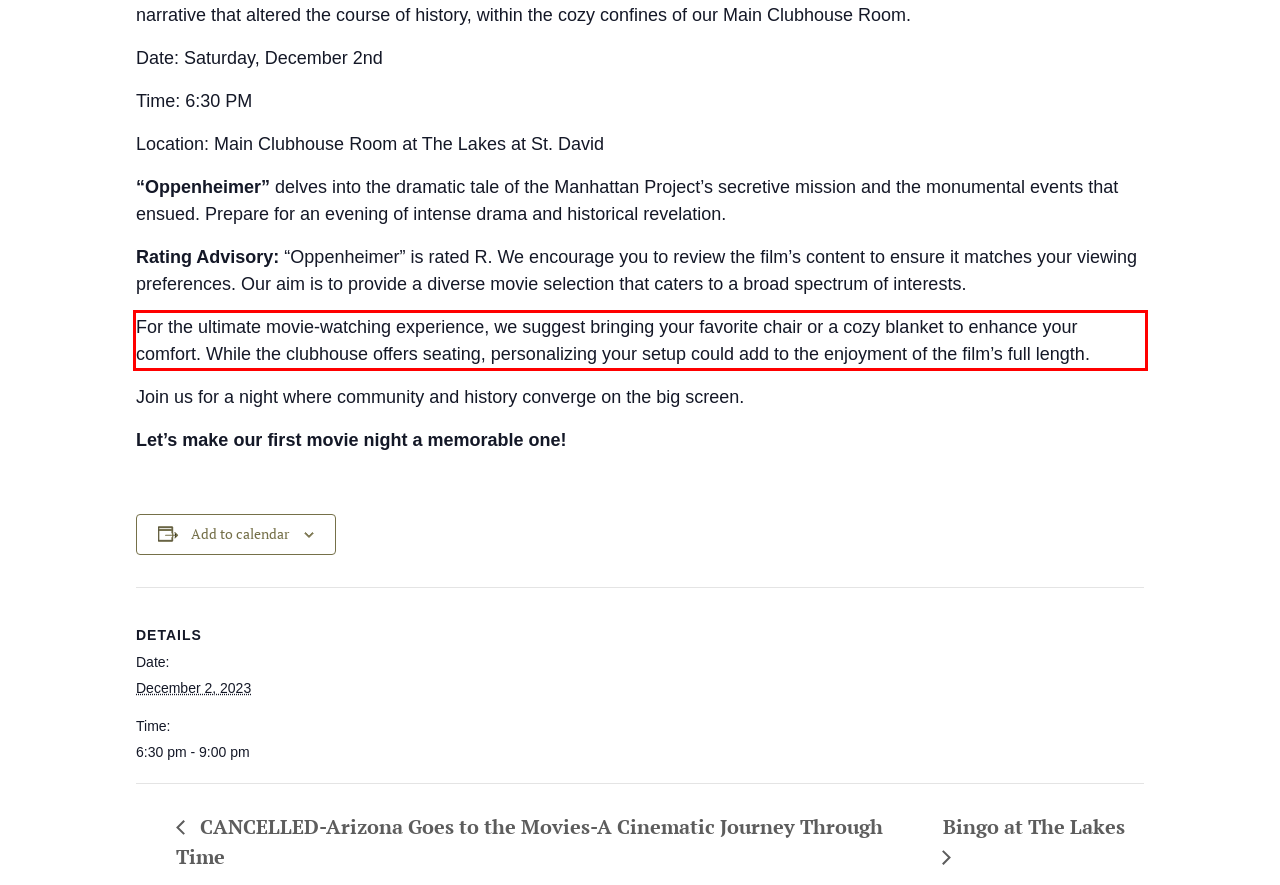Please analyze the screenshot of a webpage and extract the text content within the red bounding box using OCR.

For the ultimate movie-watching experience, we suggest bringing your favorite chair or a cozy blanket to enhance your comfort. While the clubhouse offers seating, personalizing your setup could add to the enjoyment of the film’s full length.